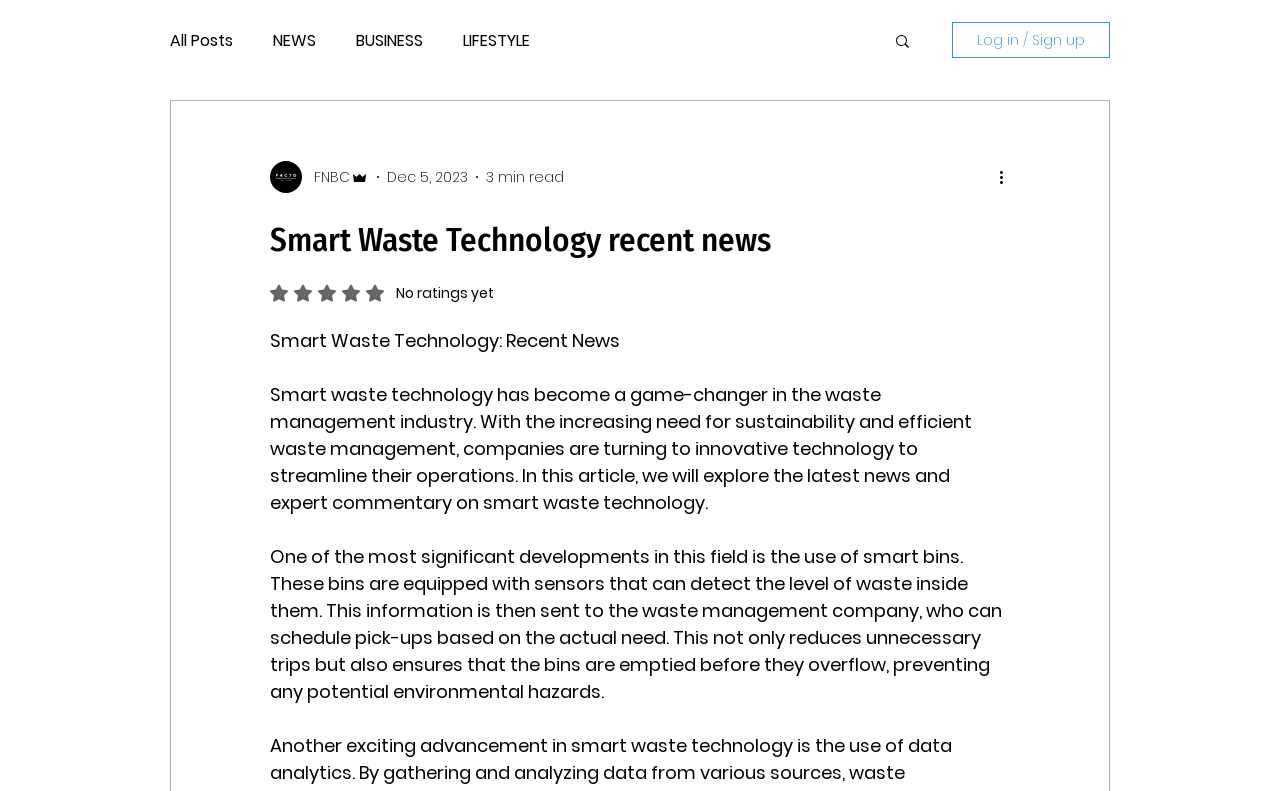Respond to the question with just a single word or phrase: 
How many minutes does it take to read the article?

3 min